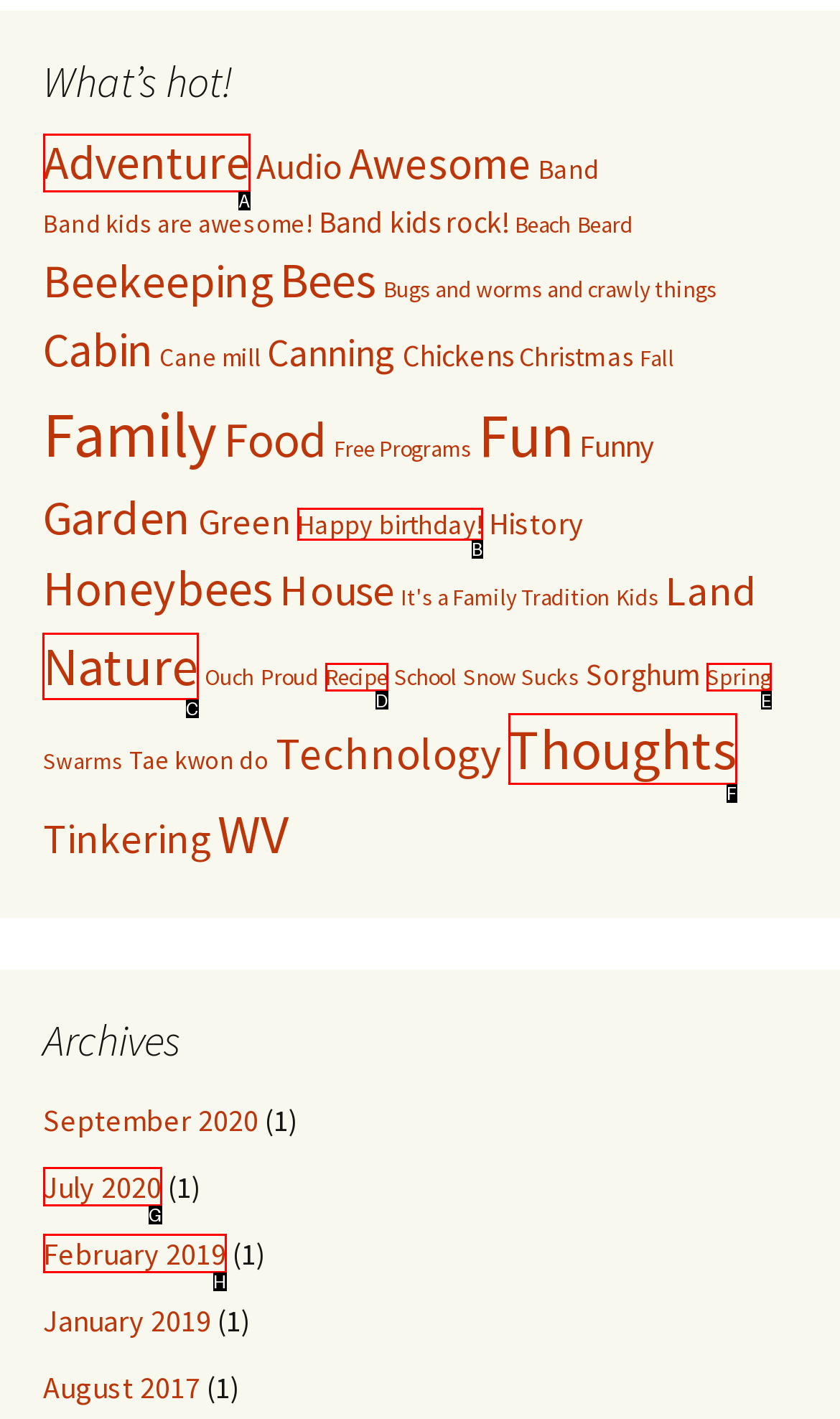Determine which UI element I need to click to achieve the following task: Browse 'Nature' items Provide your answer as the letter of the selected option.

C